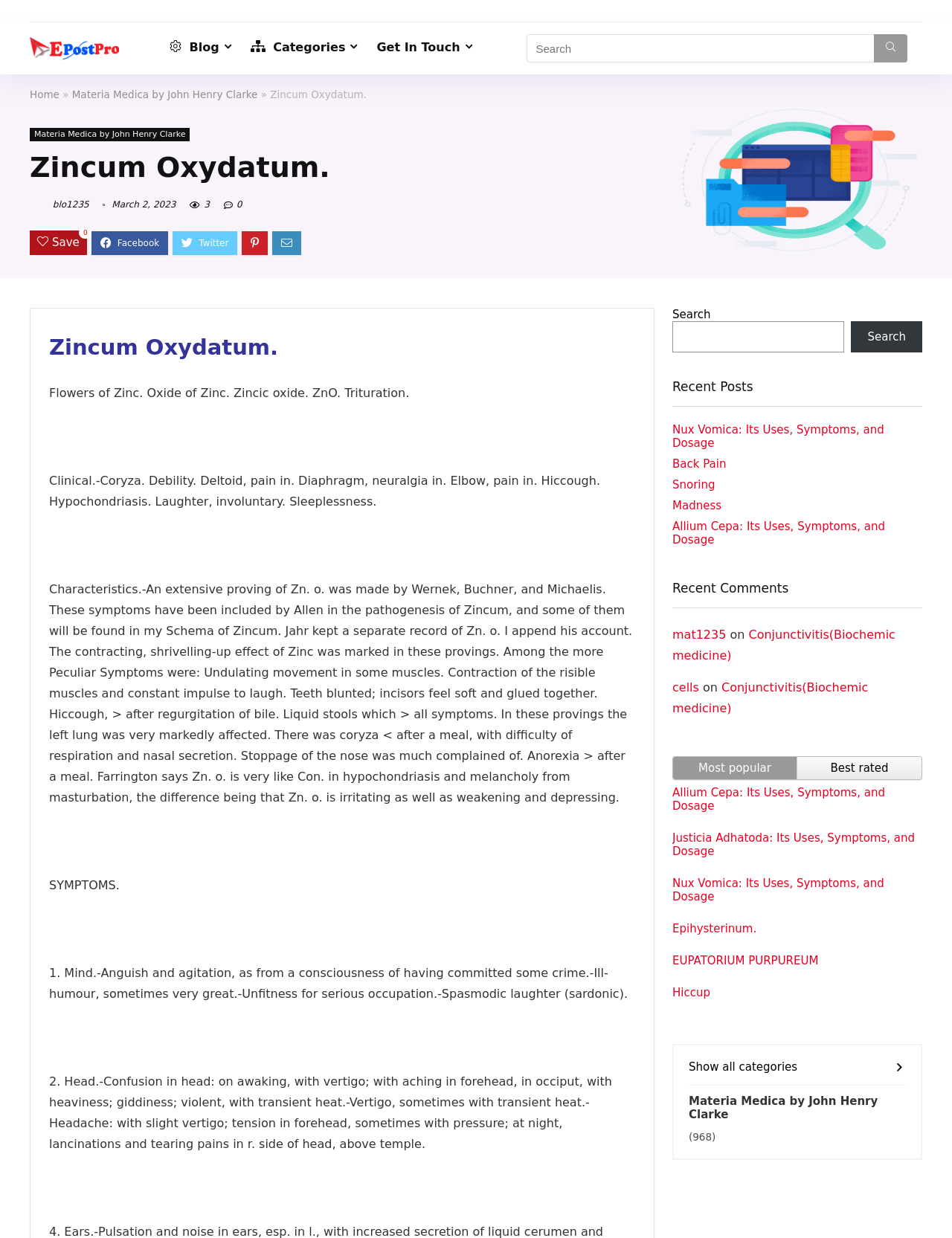Using the given element description, provide the bounding box coordinates (top-left x, top-left y, bottom-right x, bottom-right y) for the corresponding UI element in the screenshot: Get In Touch

[0.385, 0.028, 0.506, 0.05]